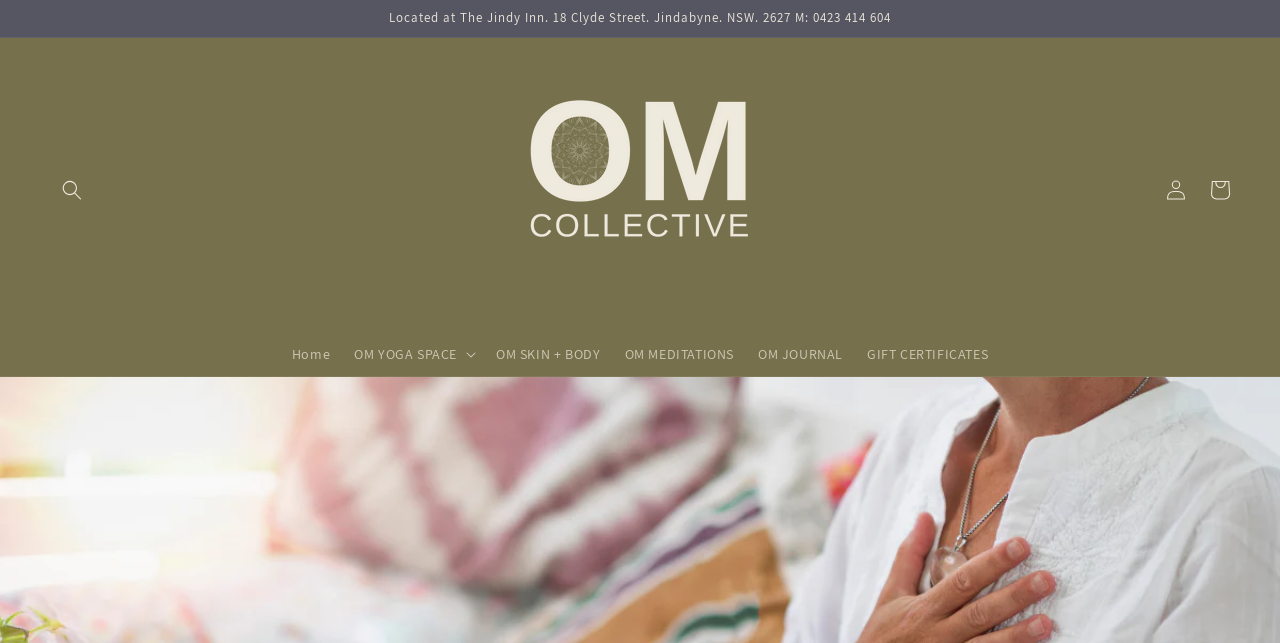Based on the image, provide a detailed and complete answer to the question: 
How many buttons are there in the navigation menu?

I found only one button element in the navigation menu, which is 'OM YOGA SPACE', and it has a popup dialog.